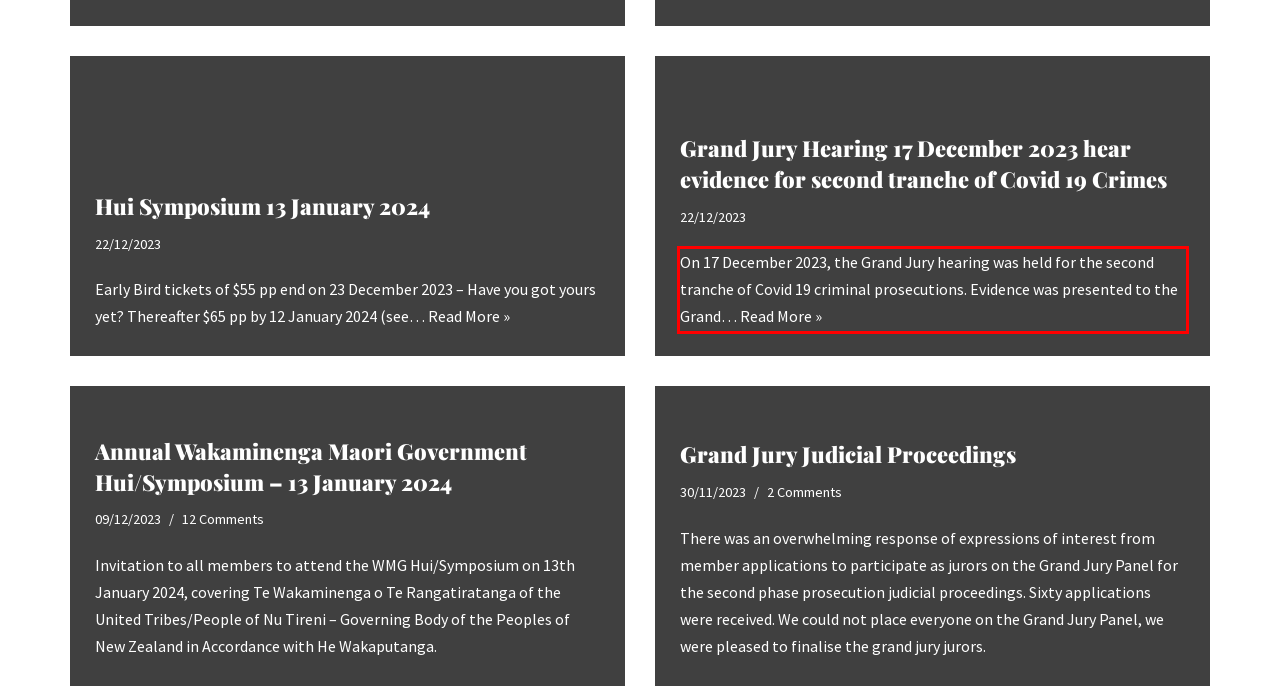From the provided screenshot, extract the text content that is enclosed within the red bounding box.

On 17 December 2023, the Grand Jury hearing was held for the second tranche of Covid 19 criminal prosecutions. Evidence was presented to the Grand… Read More » Grand Jury Hearing 17 December 2023 hear evidence for second tranche of Covid 19 Crimes